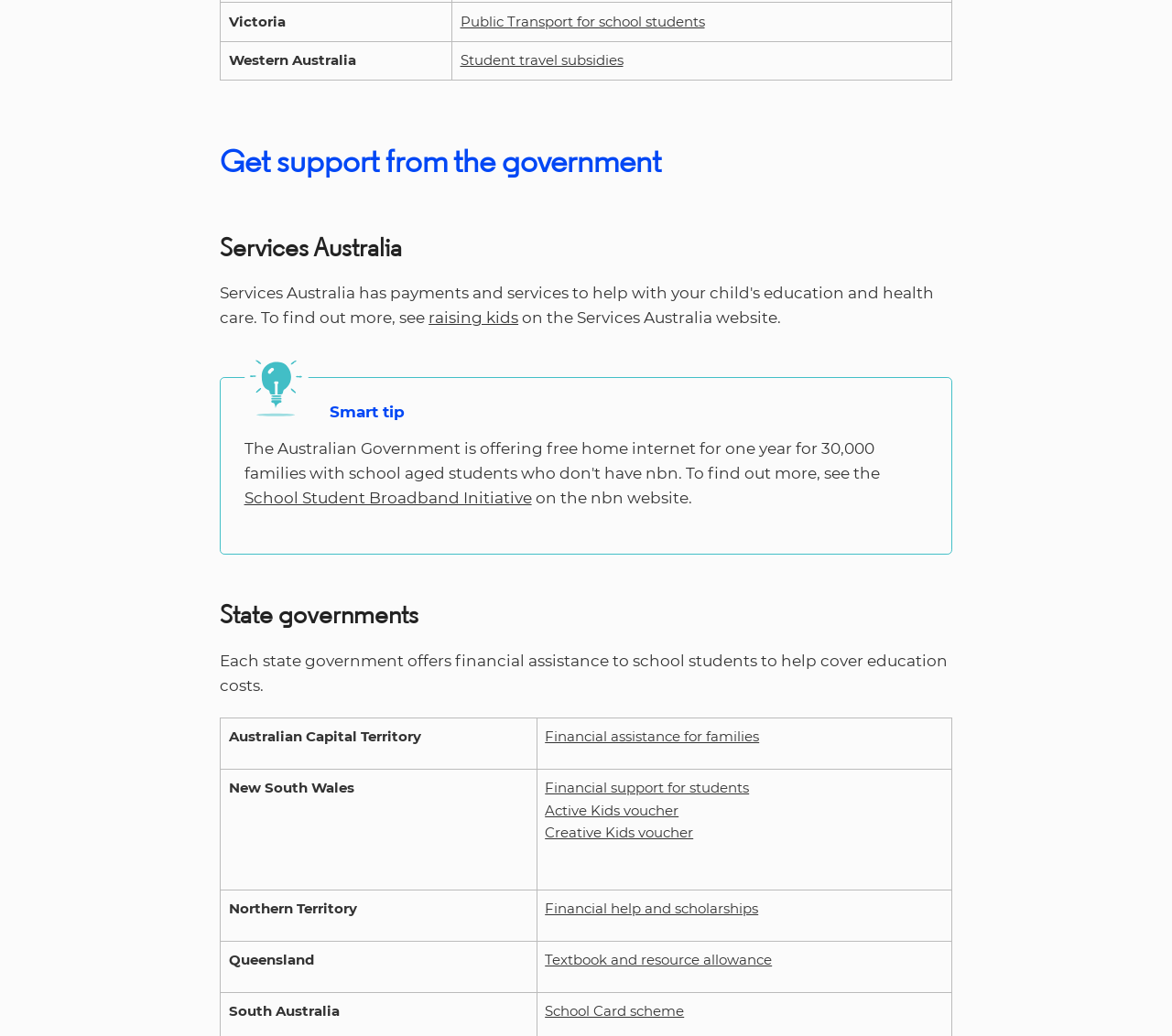What is the purpose of the School Student Broadband Initiative?
Please provide a single word or phrase as the answer based on the screenshot.

Not specified